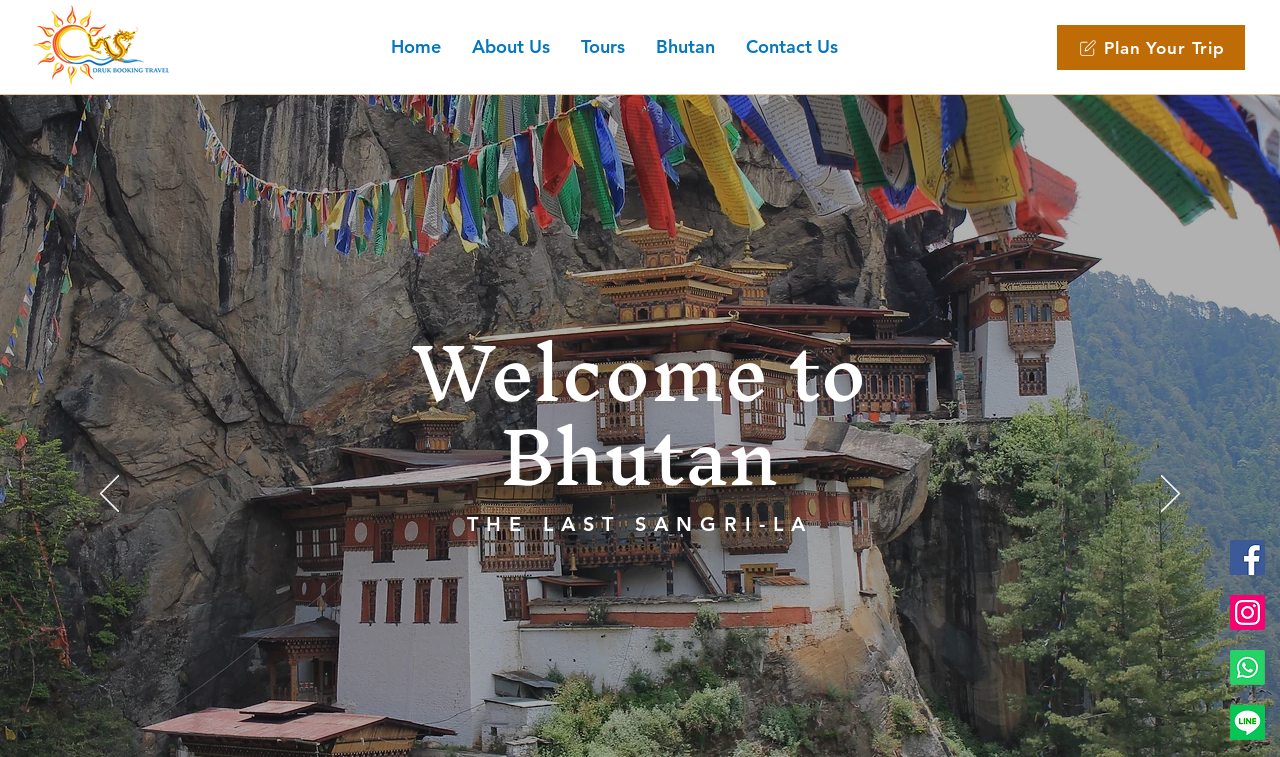How many social media links are available?
Look at the screenshot and give a one-word or phrase answer.

4